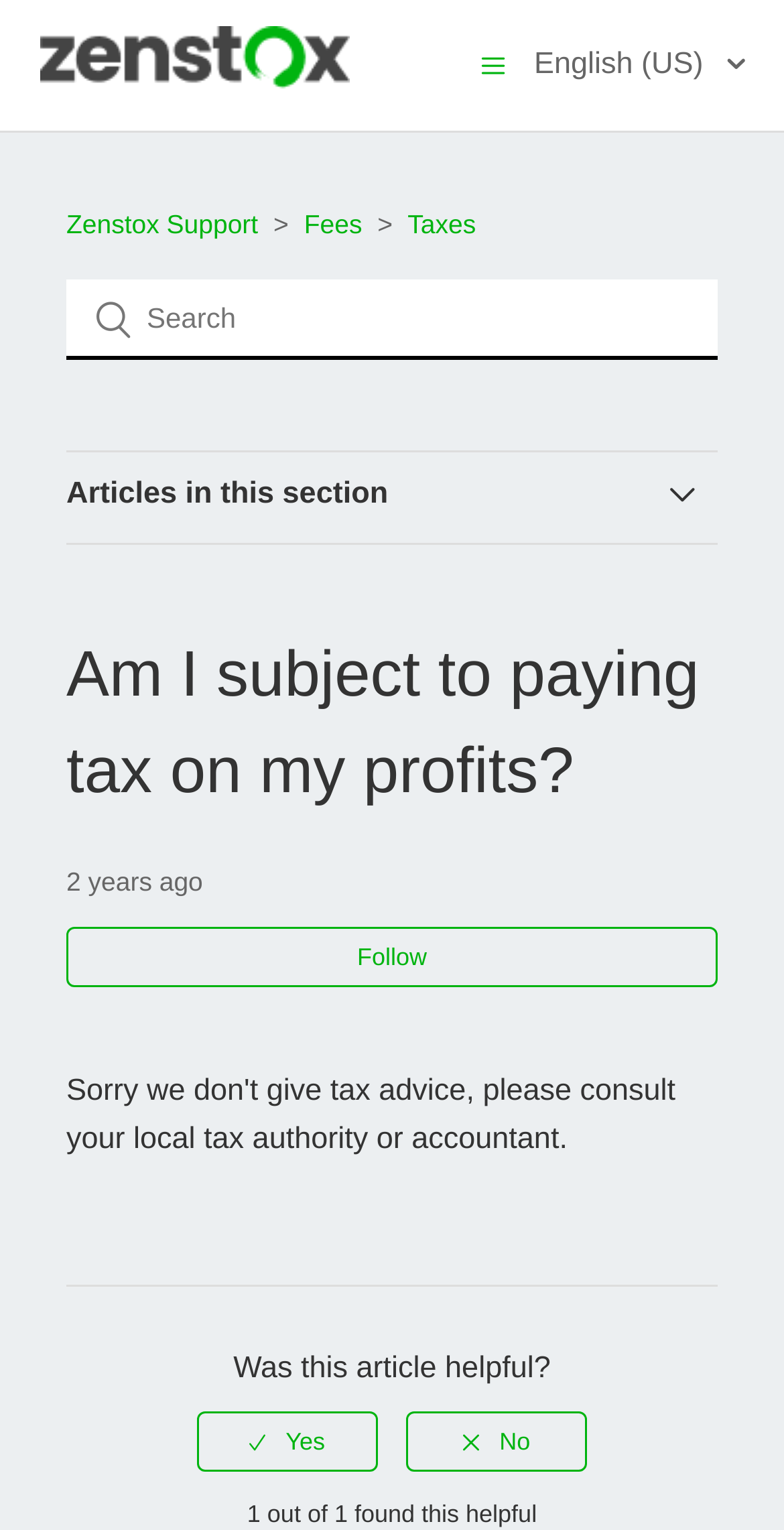Create a detailed summary of the webpage's content and design.

This webpage is from the Zenstox Support Help Center, as indicated by the link at the top left corner. To the right of the link is a button to toggle the navigation menu. Further to the right, there is a button to select the language, currently set to English (US).

Below the top navigation bar, there is a list of menu items, including "Zenstox Support", "Fees", and "Taxes". A search bar is located to the right of the menu items.

The main content of the page is an article titled "Am I subject to paying tax on my profits?", which is a question related to taxes. The article has a heading and a timestamp indicating it was published on July 26, 2022. There is a button to follow the article and a section to provide feedback, asking if the article was helpful, with options to select "Yes" or "No". The feedback section also displays the number of people who found the article helpful, which is 1 out of 1 in this case.

At the very bottom of the page, there is a message stating "Sorry we don't give tax advice, please consult your local tax authority or accountant."